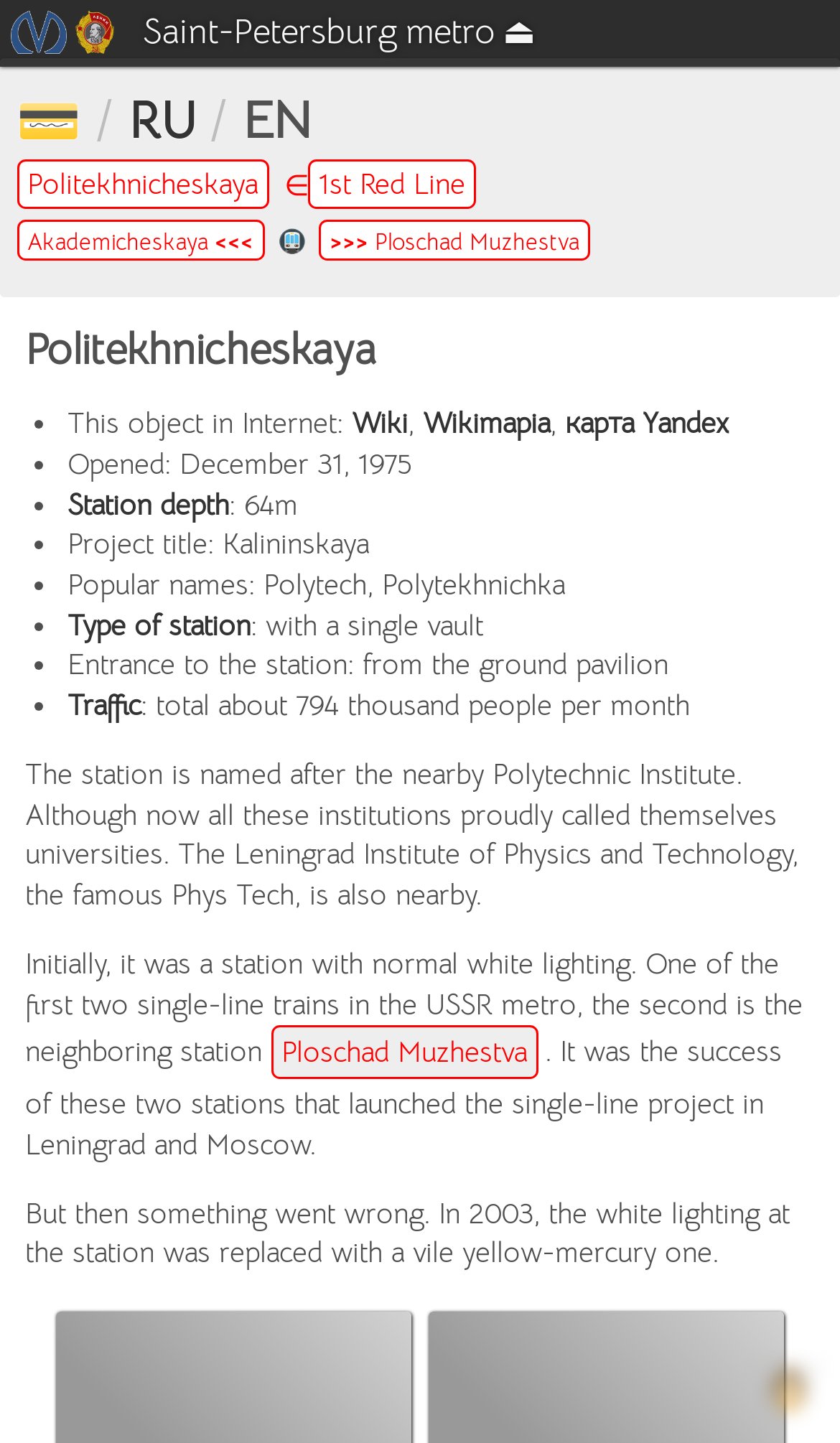For the element described, predict the bounding box coordinates as (top-left x, top-left y, bottom-right x, bottom-right y). All values should be between 0 and 1. Element description: Station depth

[0.08, 0.328, 0.298, 0.356]